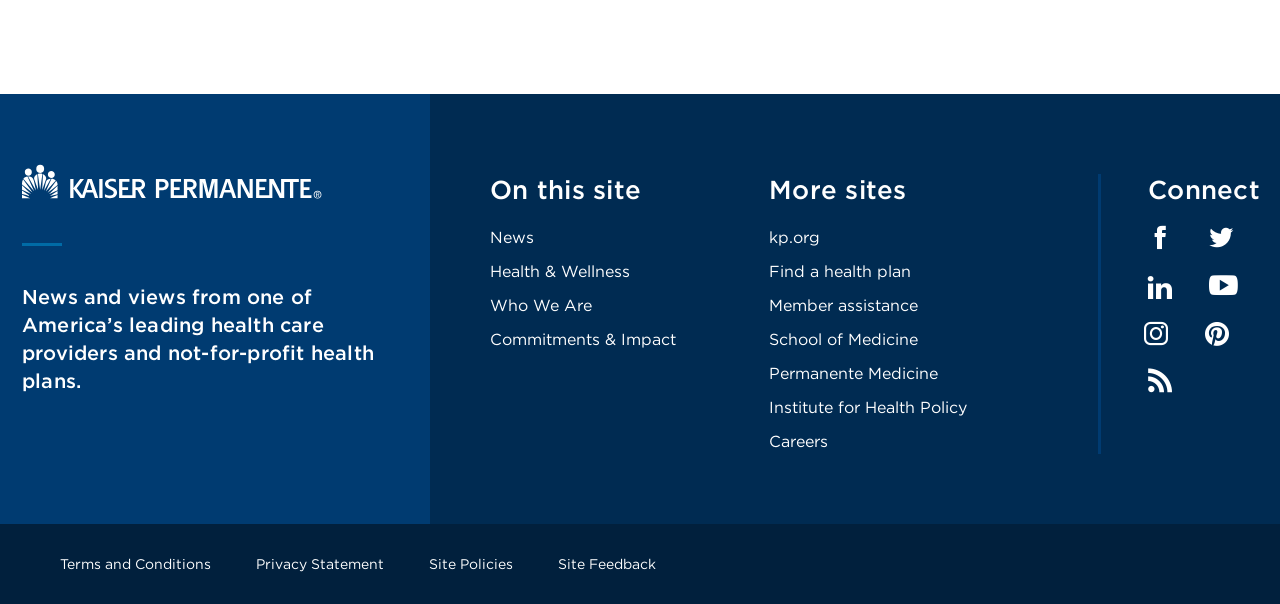Refer to the screenshot and answer the following question in detail:
How many social media links are available in the 'Connect' section?

The answer can be found in the 'Connect' section of the webpage, which includes four social media links, suggesting that users can connect with Kaiser Permanente through these social media platforms.